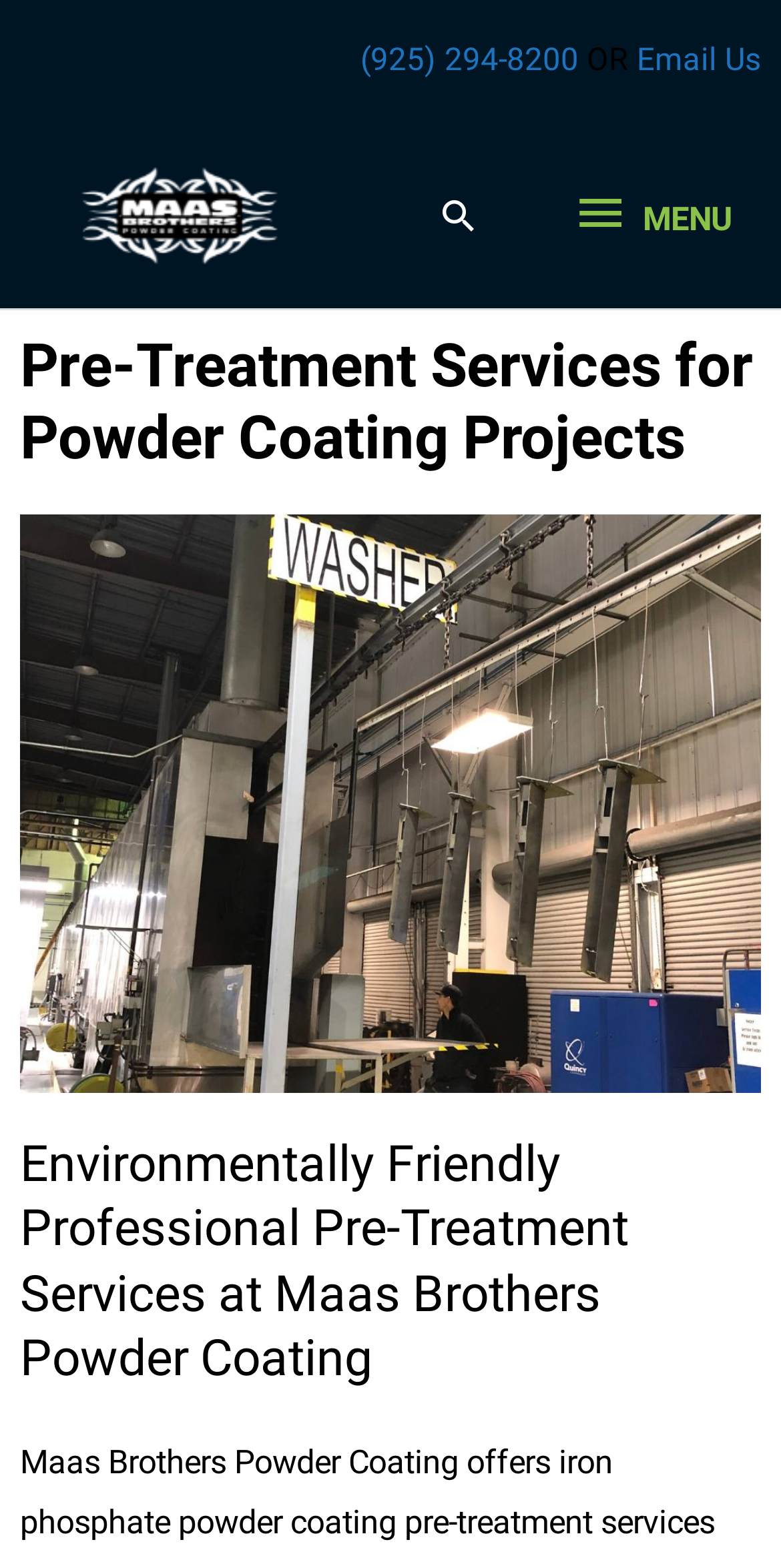Provide a brief response to the question below using one word or phrase:
What is the main service offered by Maas Brothers?

Pre-Treatment Services